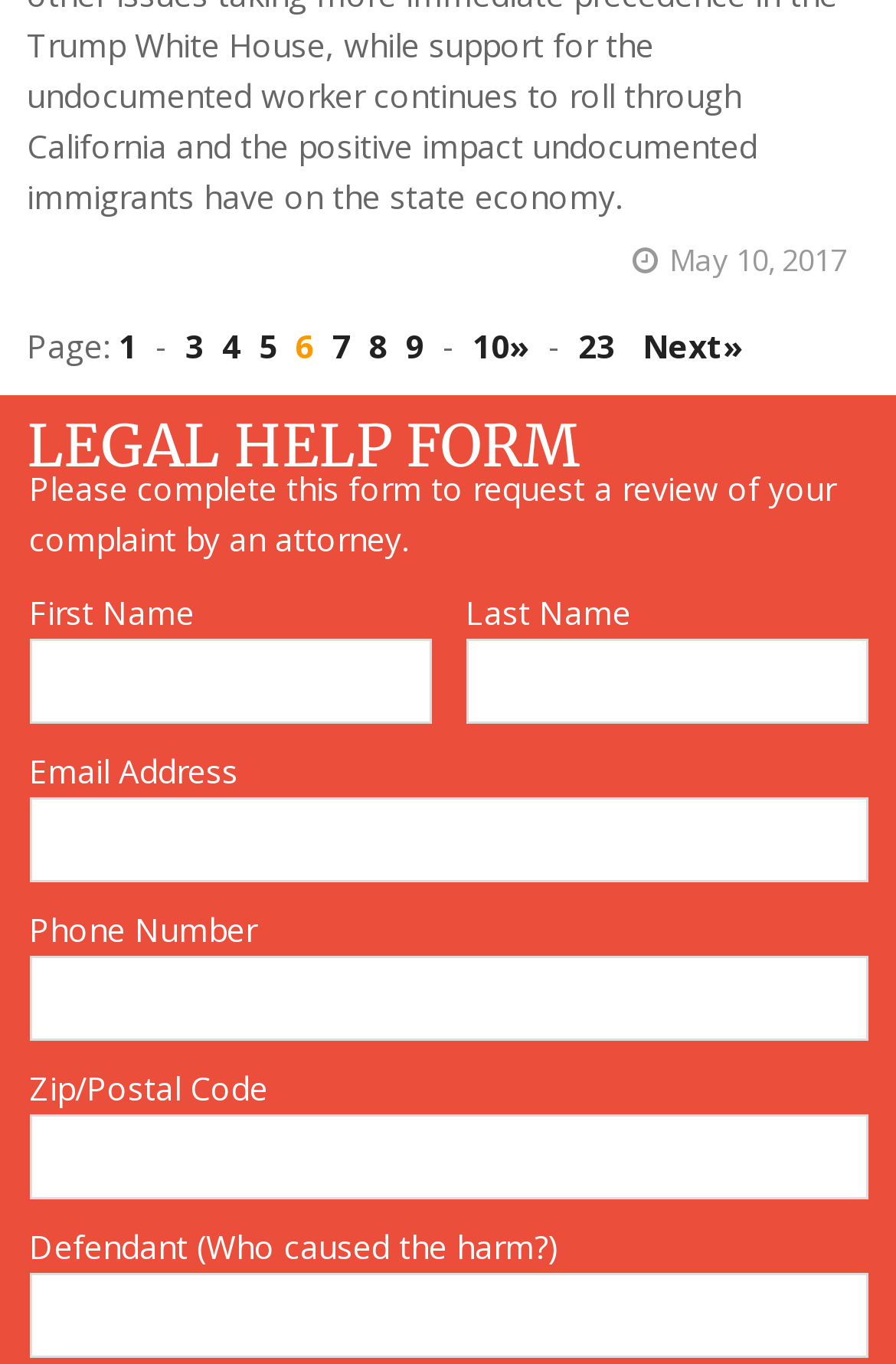Find the bounding box coordinates for the area that must be clicked to perform this action: "Click next page".

[0.717, 0.238, 0.83, 0.27]